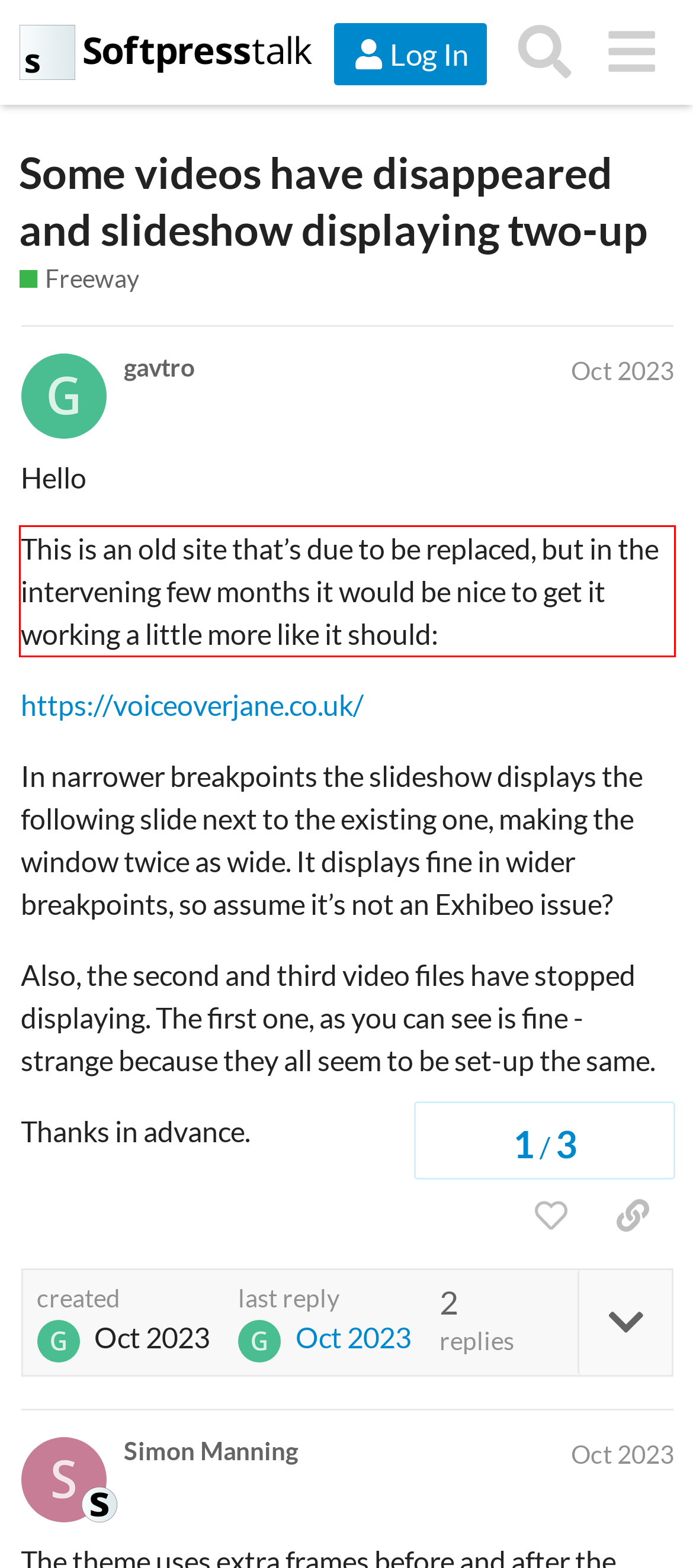From the given screenshot of a webpage, identify the red bounding box and extract the text content within it.

This is an old site that’s due to be replaced, but in the intervening few months it would be nice to get it working a little more like it should: